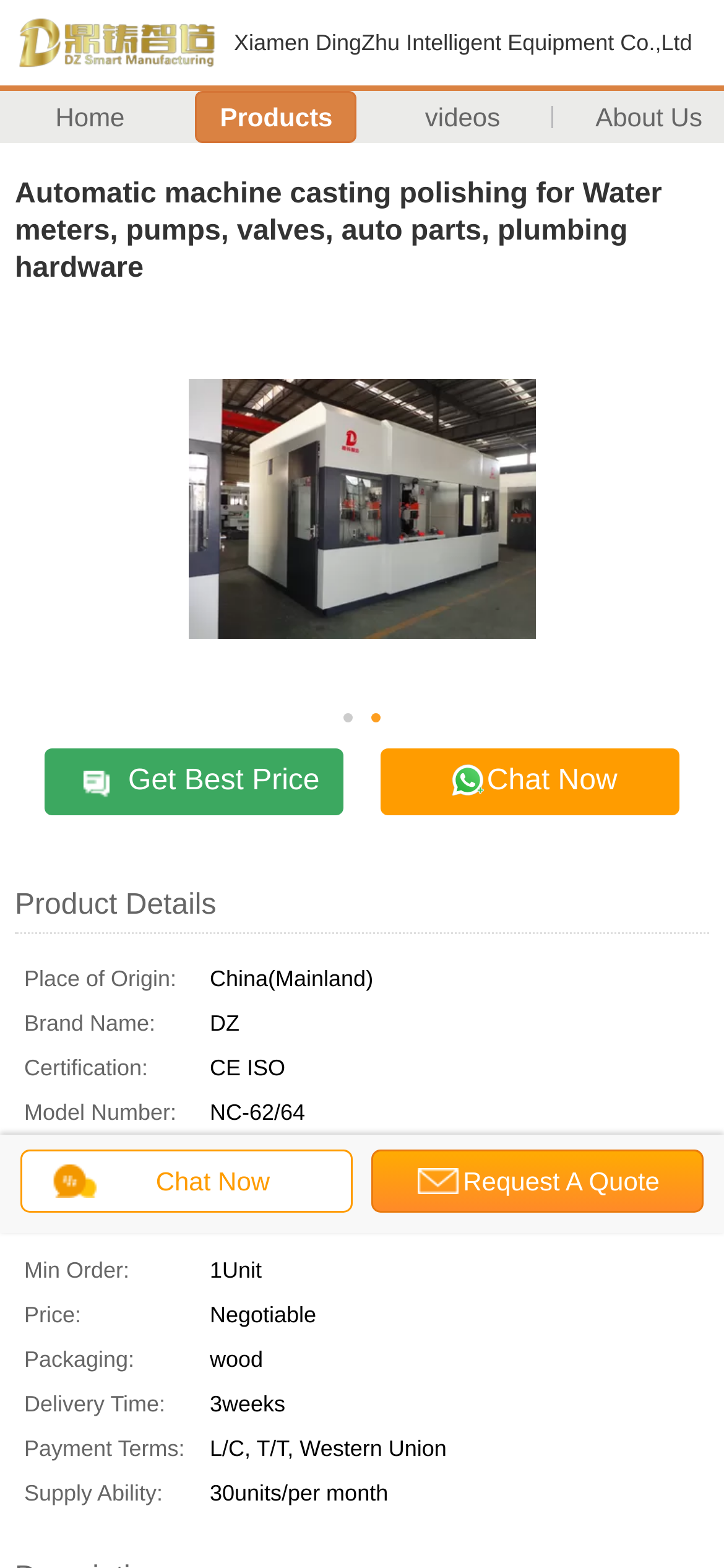Provide the bounding box coordinates of the UI element this sentence describes: "title="China CNC Polishing Machine Manufacturer"".

[0.021, 0.018, 0.303, 0.035]